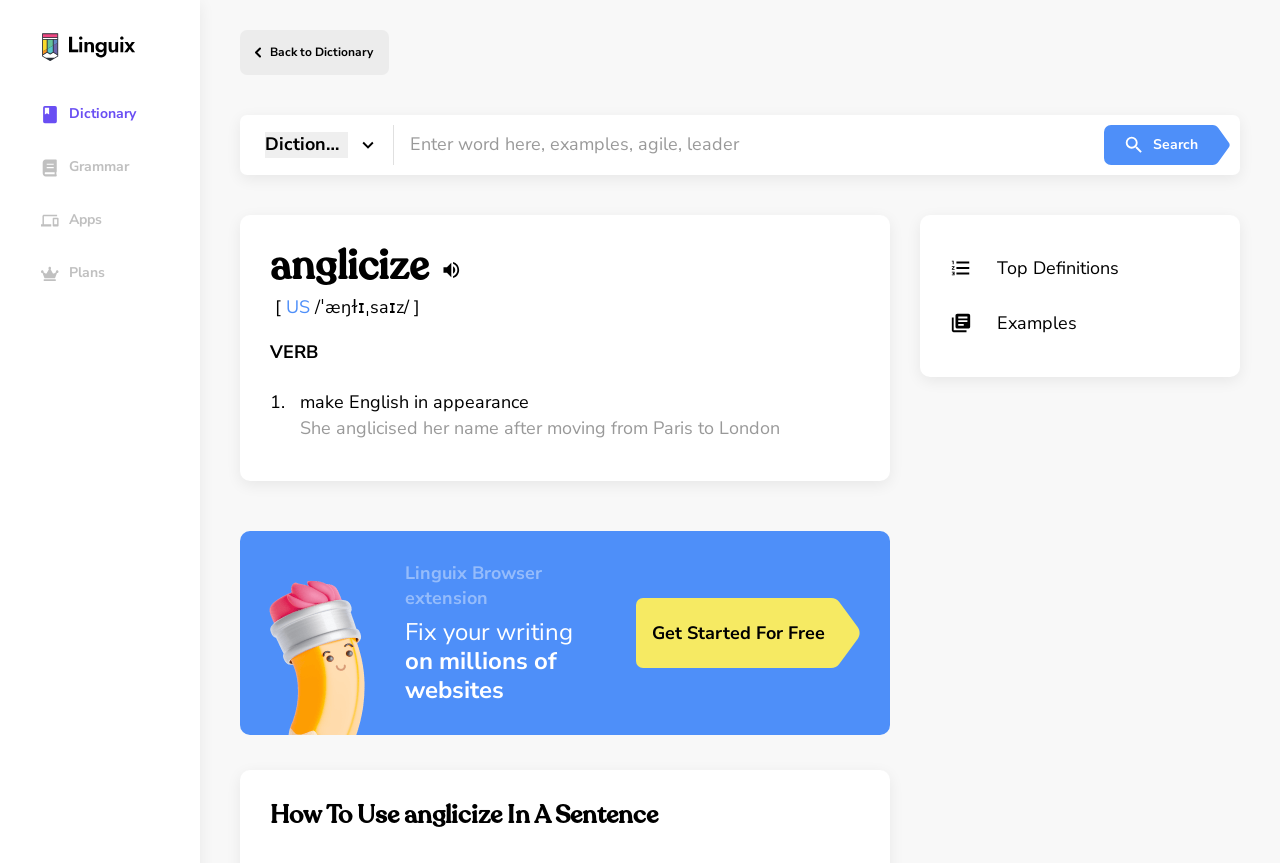Determine the bounding box coordinates in the format (top-left x, top-left y, bottom-right x, bottom-right y). Ensure all values are floating point numbers between 0 and 1. Identify the bounding box of the UI element described by: Grammar

[0.032, 0.184, 0.144, 0.205]